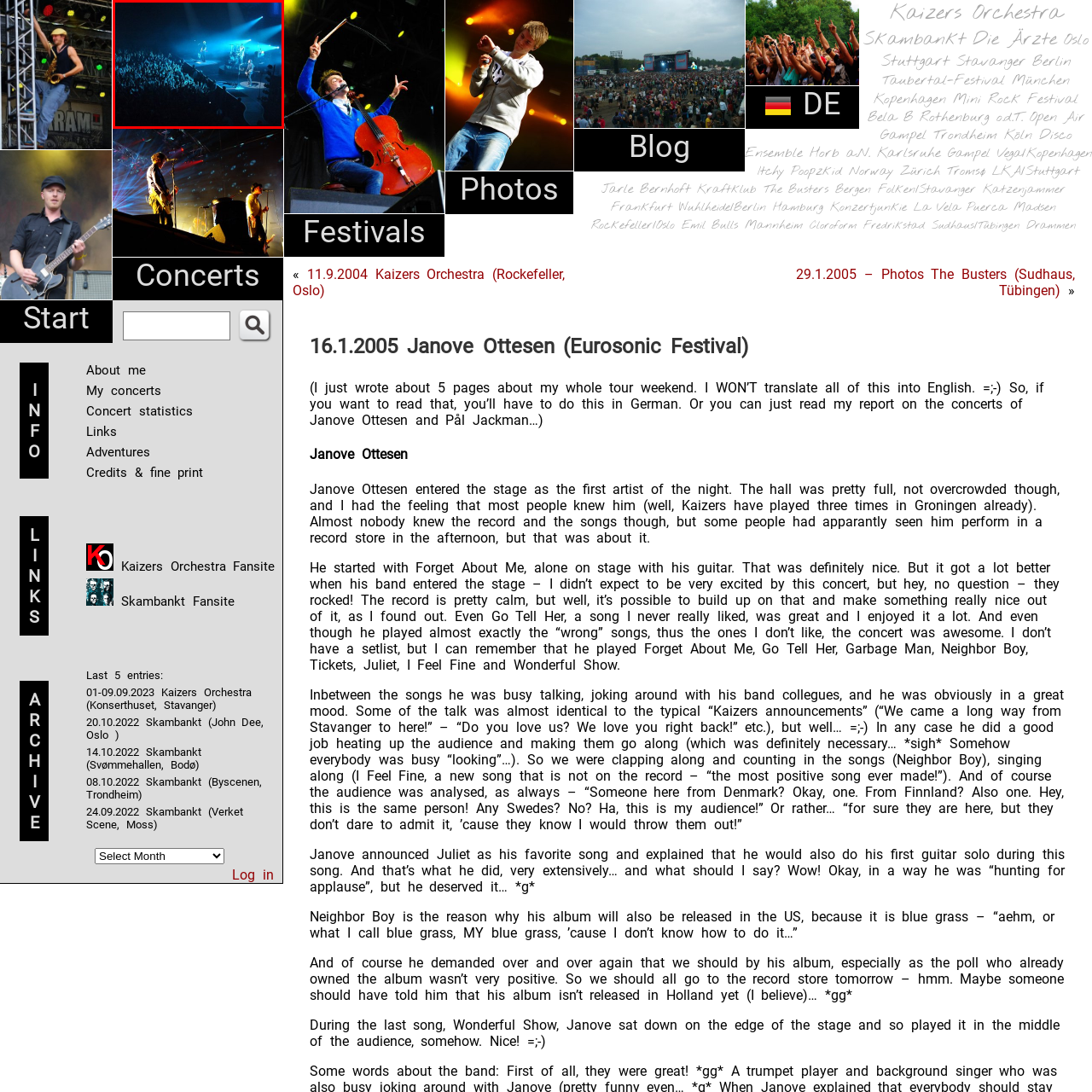Offer a detailed account of what is shown inside the red bounding box.

The image captures a dynamic live concert scene featuring a band performing on stage. The stage is illuminated with striking blue lighting, creating an electrifying atmosphere. In the foreground, a sea of enthusiastic fans can be seen, their hands raised in excitement as they engage with the performance. The band members, visible in the mid-section of the image, are focused on their instruments, contributing to the collective energy of the moment. This scene is likely from a memorable performance at the Eurosonic Festival, showcasing the vibrant intersection of music and crowd participation.